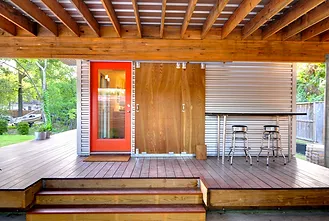Describe every aspect of the image in depth.

This image showcases a contemporary architectural design featuring a beautifully constructed porch area. The structure is defined by its warm wooden beams and decking, providing a natural aesthetic. Prominently displayed is a vibrant orange door that contrasts elegantly with the surrounding wooden and metallic elements. Next to the door, a sliding barn-style wooden door adds functionality and charm to the space, harmoniously integrated into the overall design. 

On the right, there’s a small bar area with two sleek metal stools, inviting casual gatherings and relaxation. Lush greenery can be glimpsed in the background, offering a tranquil setting for outdoor living. This design reflects a commitment to creating well-designed living spaces that are both functional and environmentally attuned, showcasing the architectural firm’s dedication to innovative residential solutions.